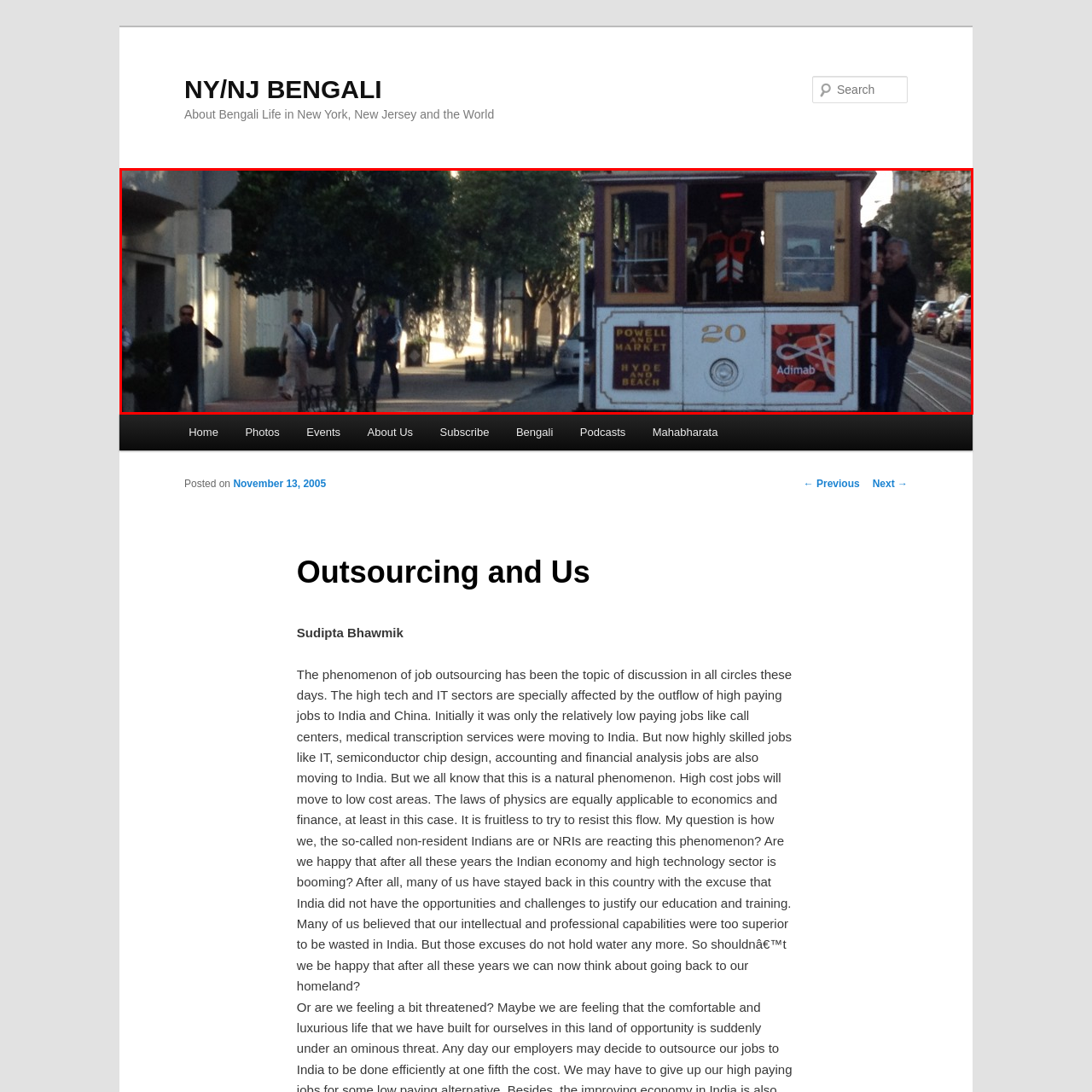Observe the image inside the red bounding box and respond to the question with a single word or phrase:
What is the atmosphere of the scene described as?

vibrant